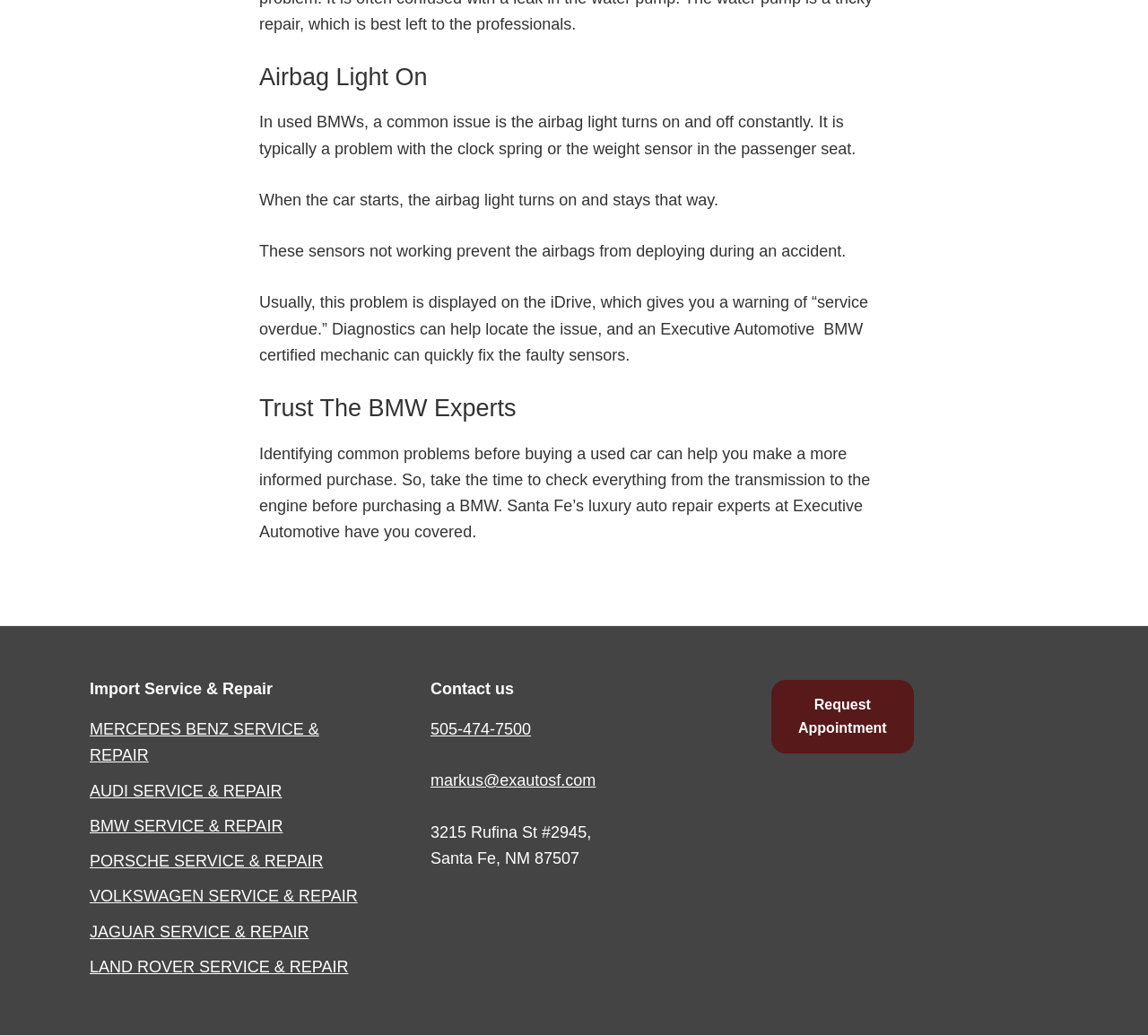Please study the image and answer the question comprehensively:
What can help locate the airbag issue?

According to the webpage, diagnostics can help locate the issue with the airbag light, which is typically a problem with the clock spring or the weight sensor in the passenger seat.